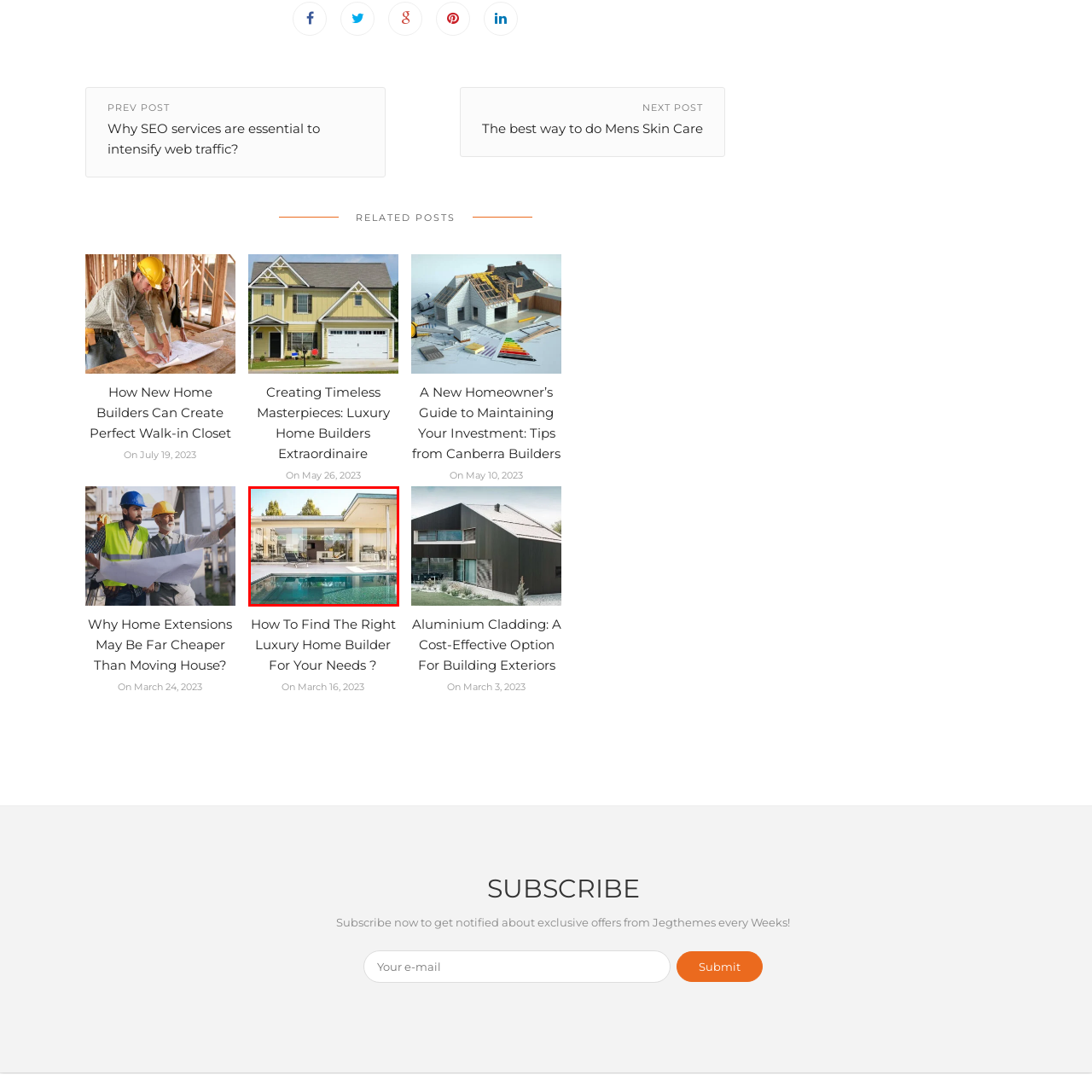Please analyze the portion of the image highlighted by the red bounding box and respond to the following question with a detailed explanation based on what you see: What surrounds the property?

According to the caption, 'crisp greenery surrounds the property', creating a serene ambiance and enhancing the outdoor retreat.